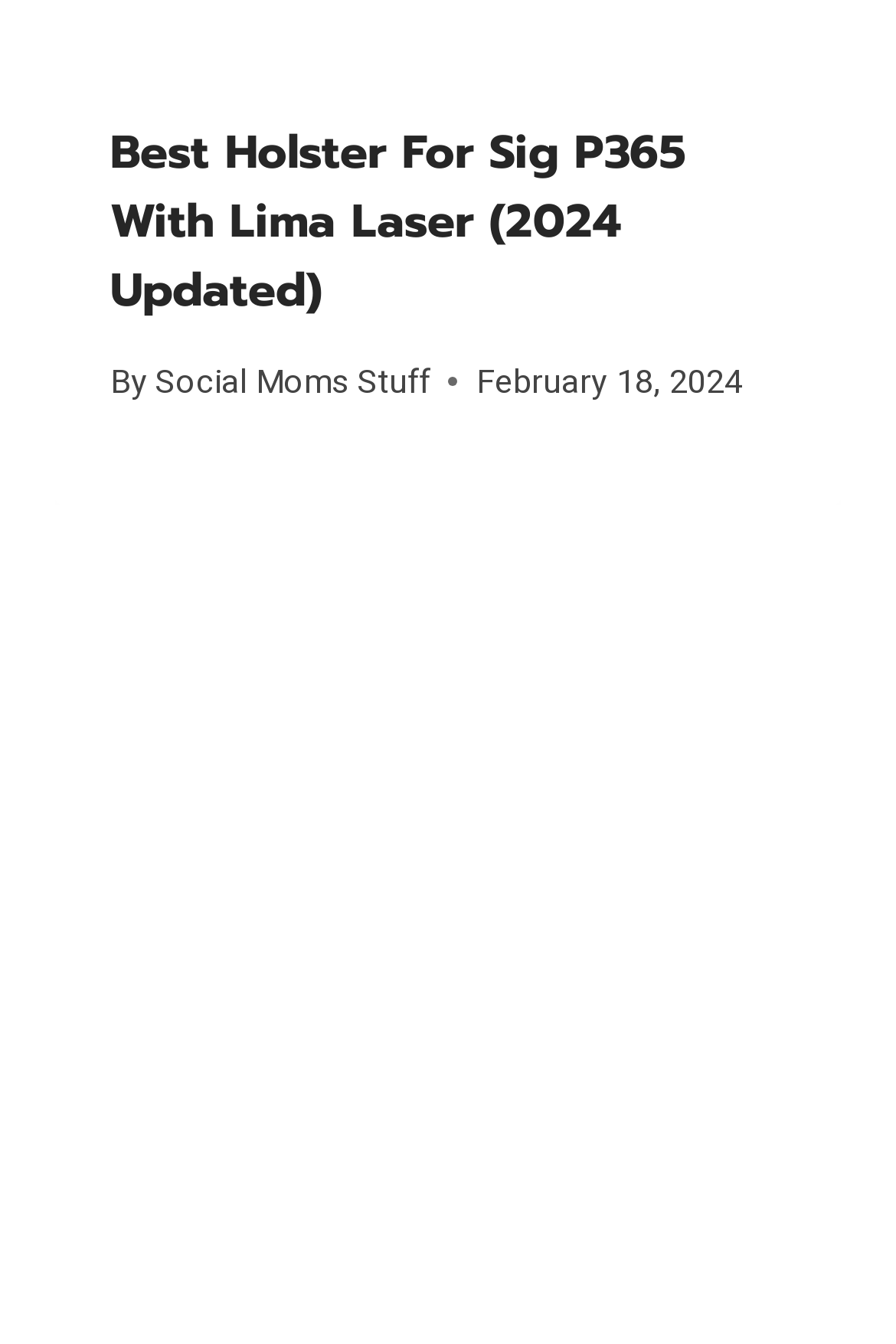Identify the bounding box coordinates for the element you need to click to achieve the following task: "visit the privacy policy page". The coordinates must be four float values ranging from 0 to 1, formatted as [left, top, right, bottom].

[0.283, 0.641, 0.623, 0.727]